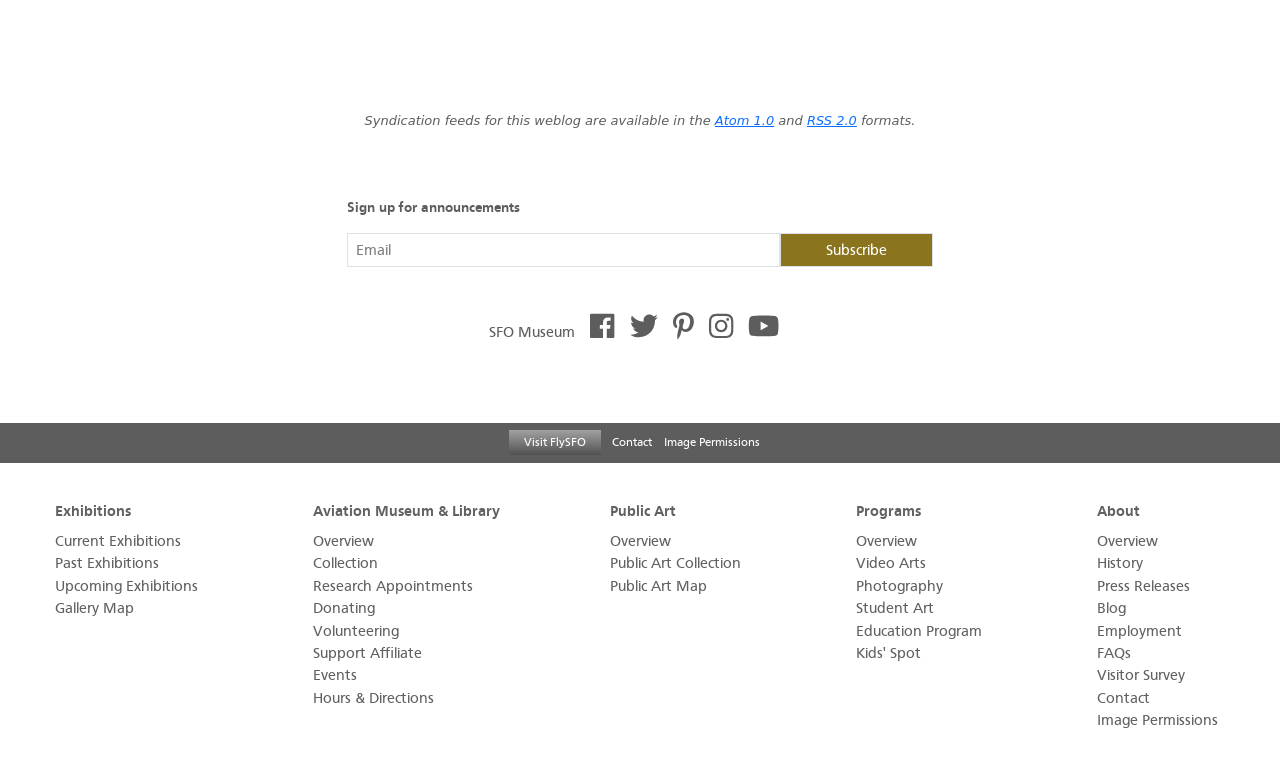Find the bounding box coordinates of the clickable element required to execute the following instruction: "Contact". Provide the coordinates as four float numbers between 0 and 1, i.e., [left, top, right, bottom].

[0.478, 0.559, 0.51, 0.591]